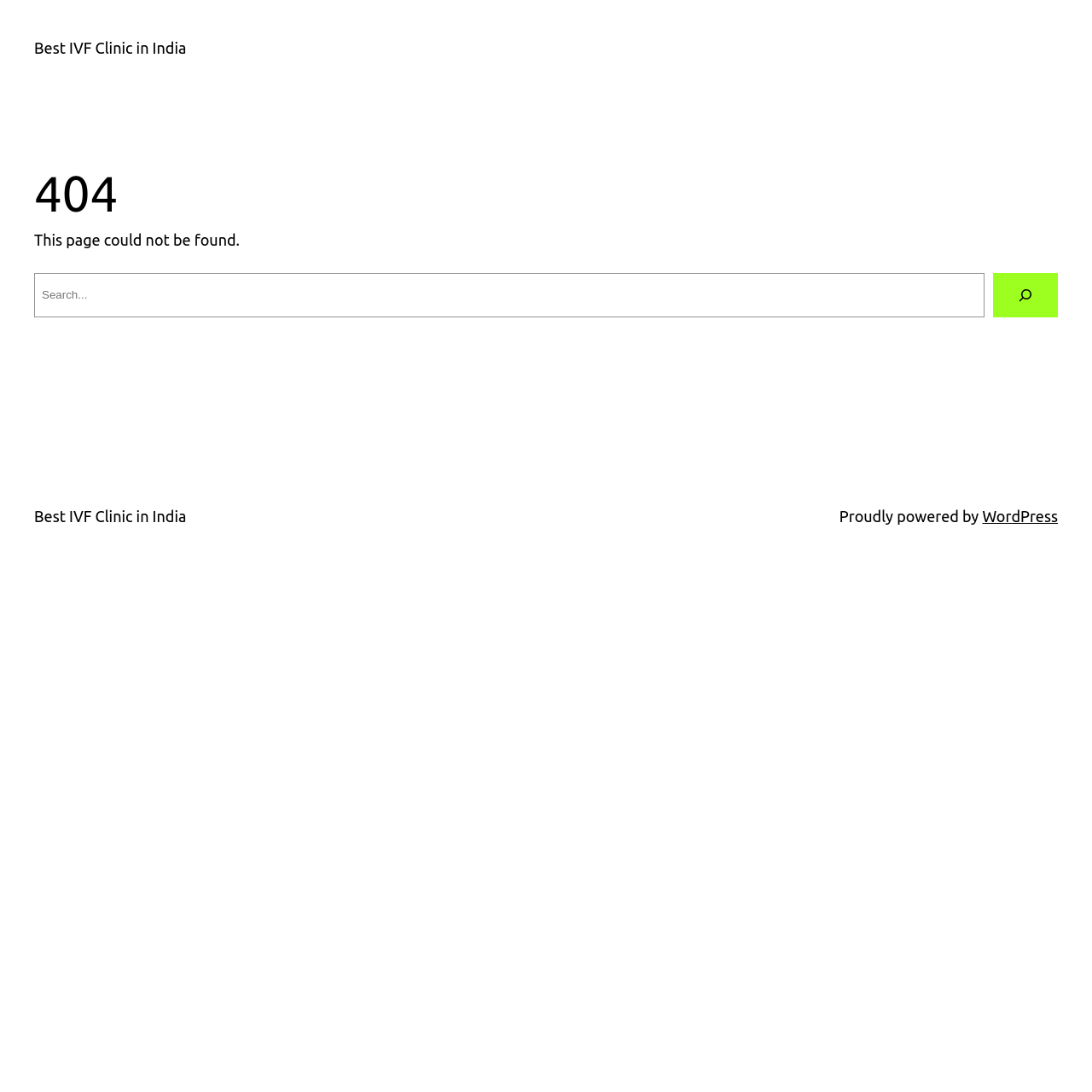What is the status of the current webpage?
Examine the image closely and answer the question with as much detail as possible.

The webpage displays a '404' heading, indicating that the page could not be found, which suggests that the webpage is in an error state.